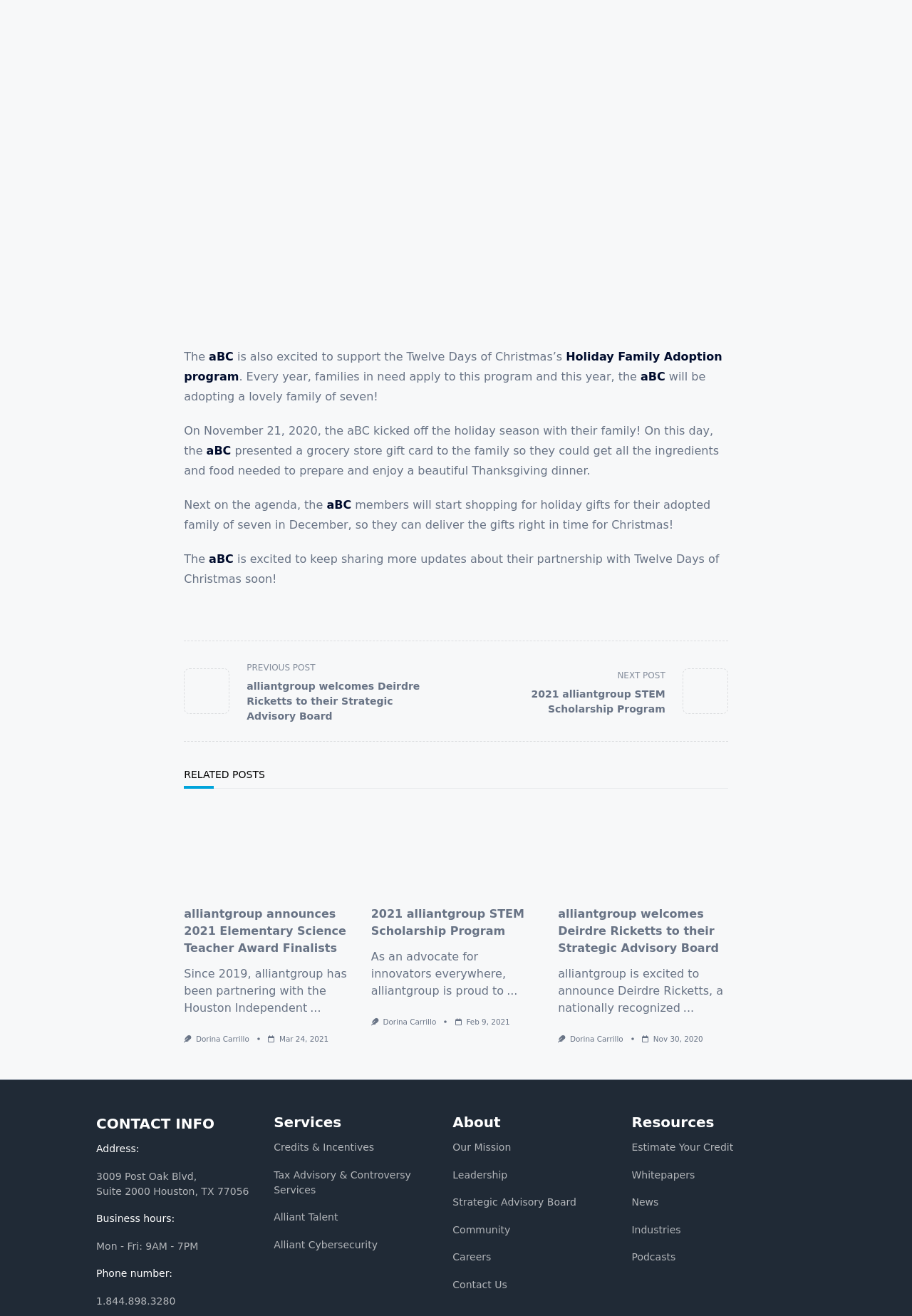Given the description: "Alliant Talent", determine the bounding box coordinates of the UI element. The coordinates should be formatted as four float numbers between 0 and 1, [left, top, right, bottom].

[0.3, 0.921, 0.371, 0.929]